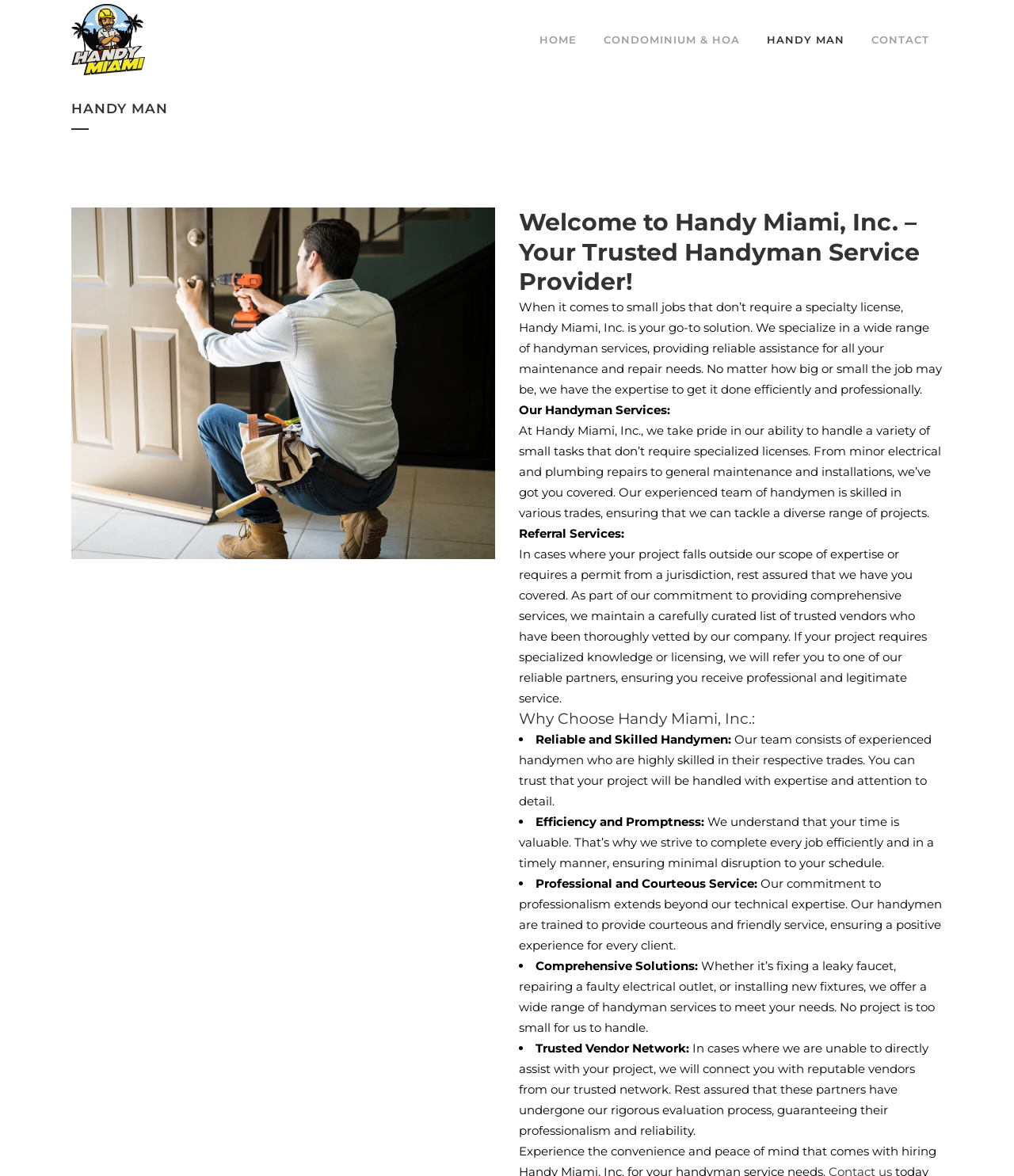Using the description: "Contact", identify the bounding box of the corresponding UI element in the screenshot.

[0.846, 0.0, 0.93, 0.067]